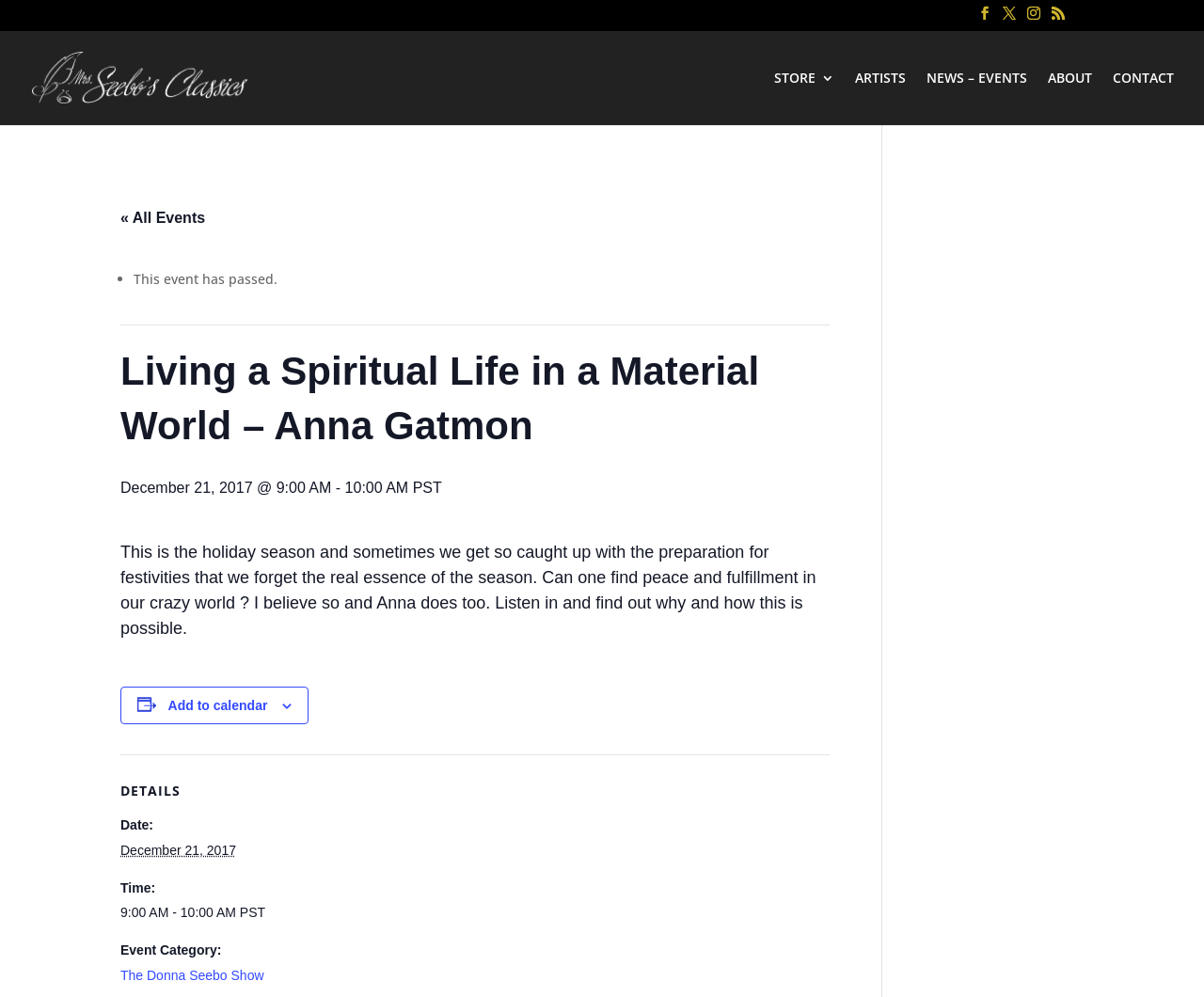How many links are there in the top navigation menu?
Carefully analyze the image and provide a thorough answer to the question.

I found the number of links in the top navigation menu by counting the link elements located at the top of the webpage, which are 'STORE 3', 'ARTISTS', 'NEWS – EVENTS', 'ABOUT', and 'CONTACT'.